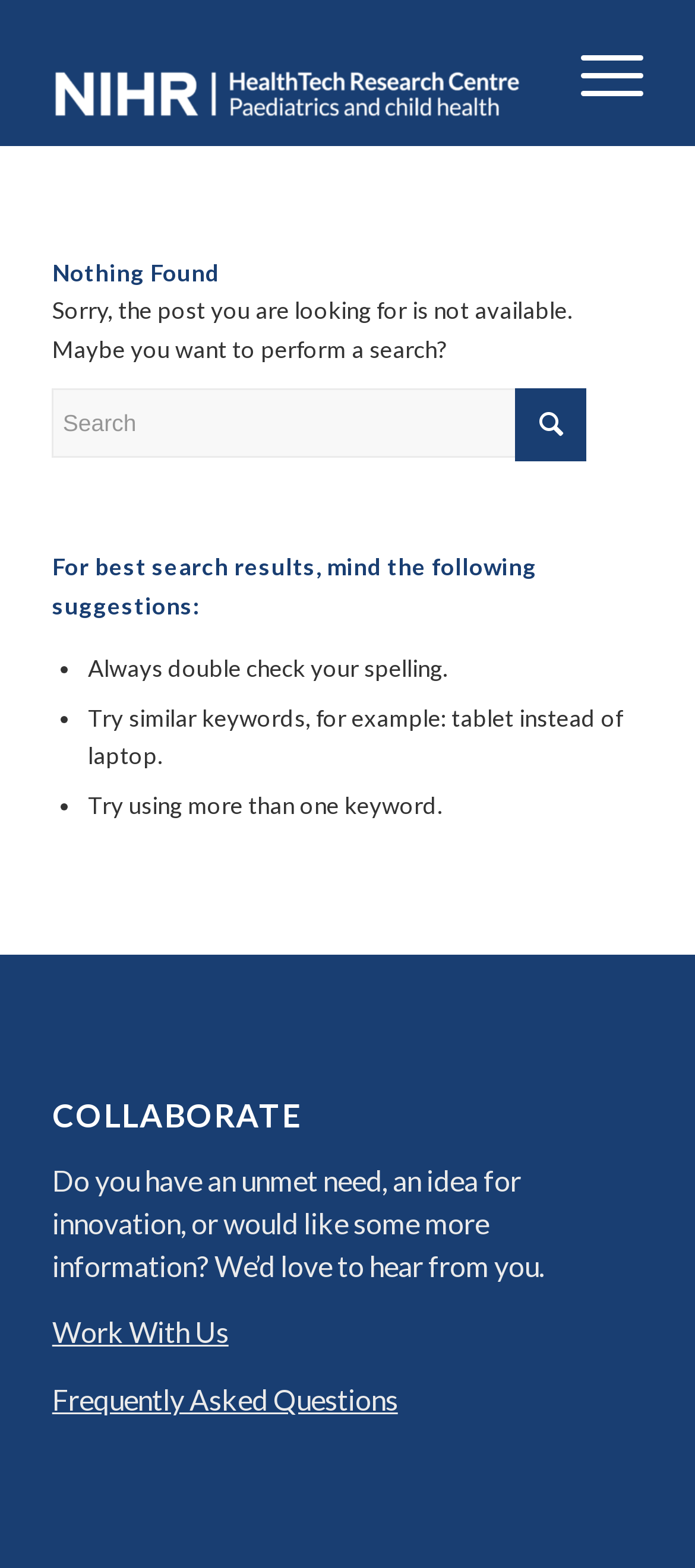Can you give a comprehensive explanation to the question given the content of the image?
How many search suggestions are provided?

Below the search textbox, there are three list markers with corresponding static text providing suggestions for improving search results. These suggestions are to double check spelling, try similar keywords, and use more than one keyword.